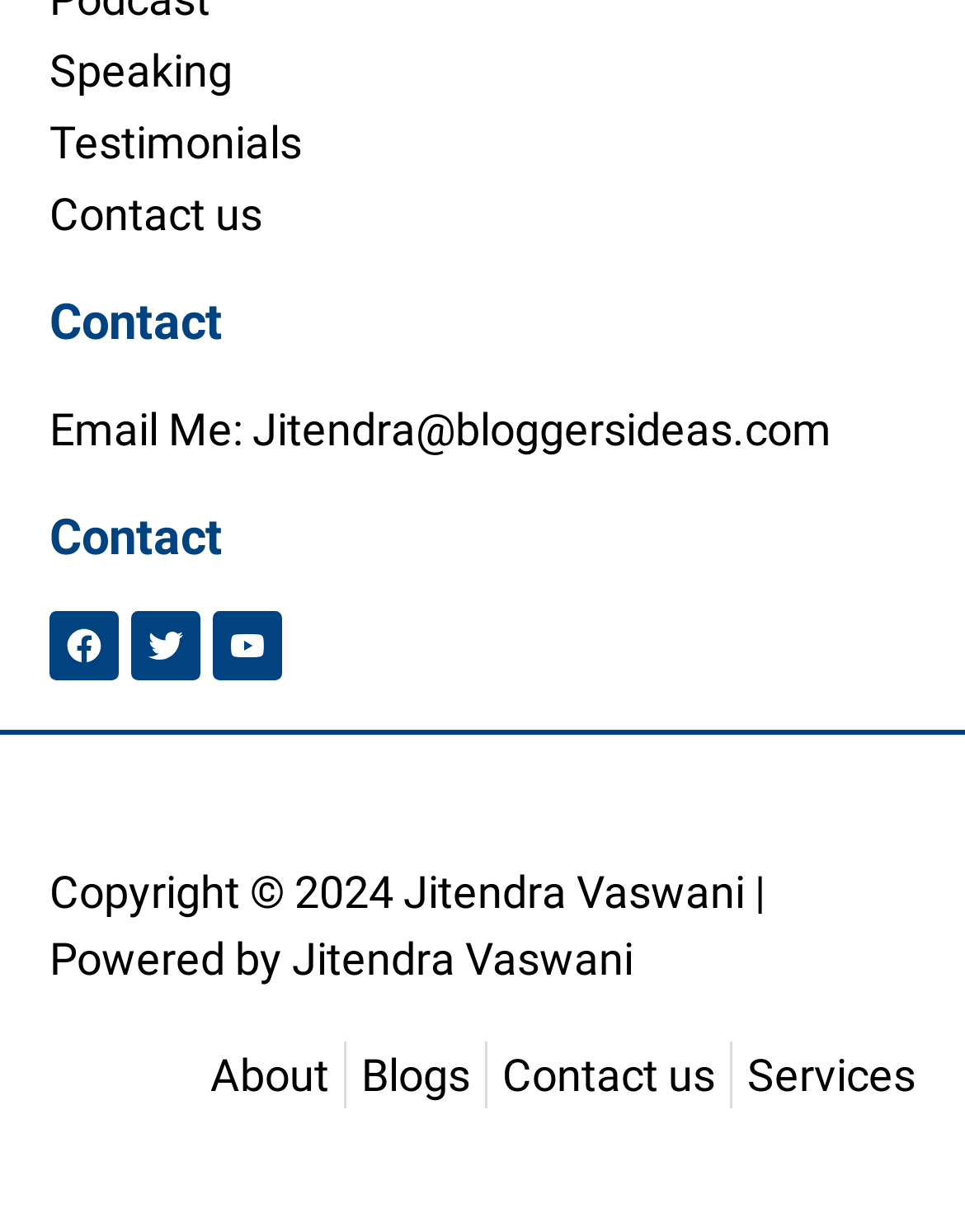How many social media links are there?
Please provide a comprehensive answer based on the information in the image.

I counted the number of social media links by looking at the 'Contact' section, where I found links to Facebook, Twitter, and Youtube, each with an accompanying image.